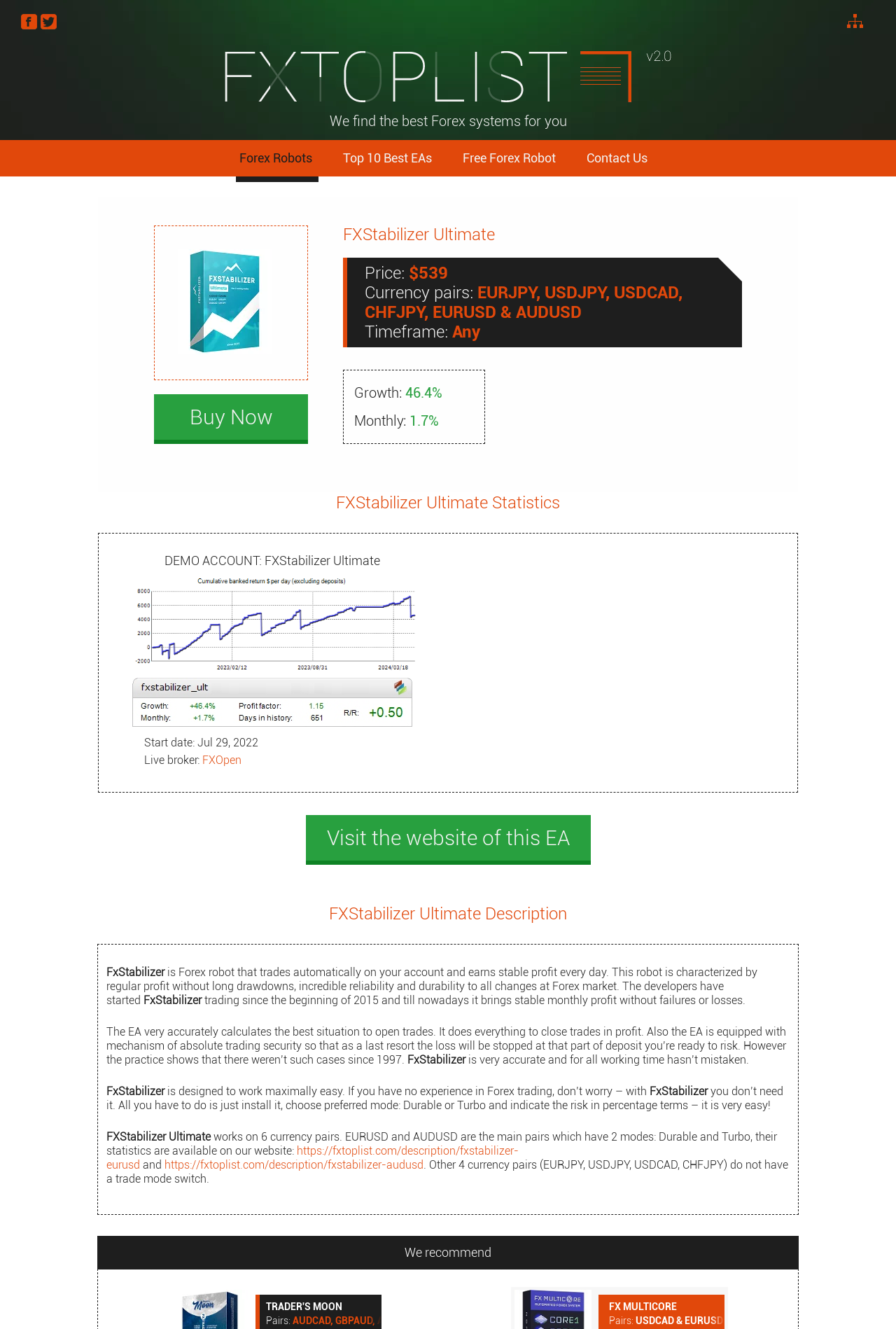Provide the bounding box coordinates for the UI element that is described by this text: "Contact Us". The coordinates should be in the form of four float numbers between 0 and 1: [left, top, right, bottom].

[0.651, 0.105, 0.727, 0.133]